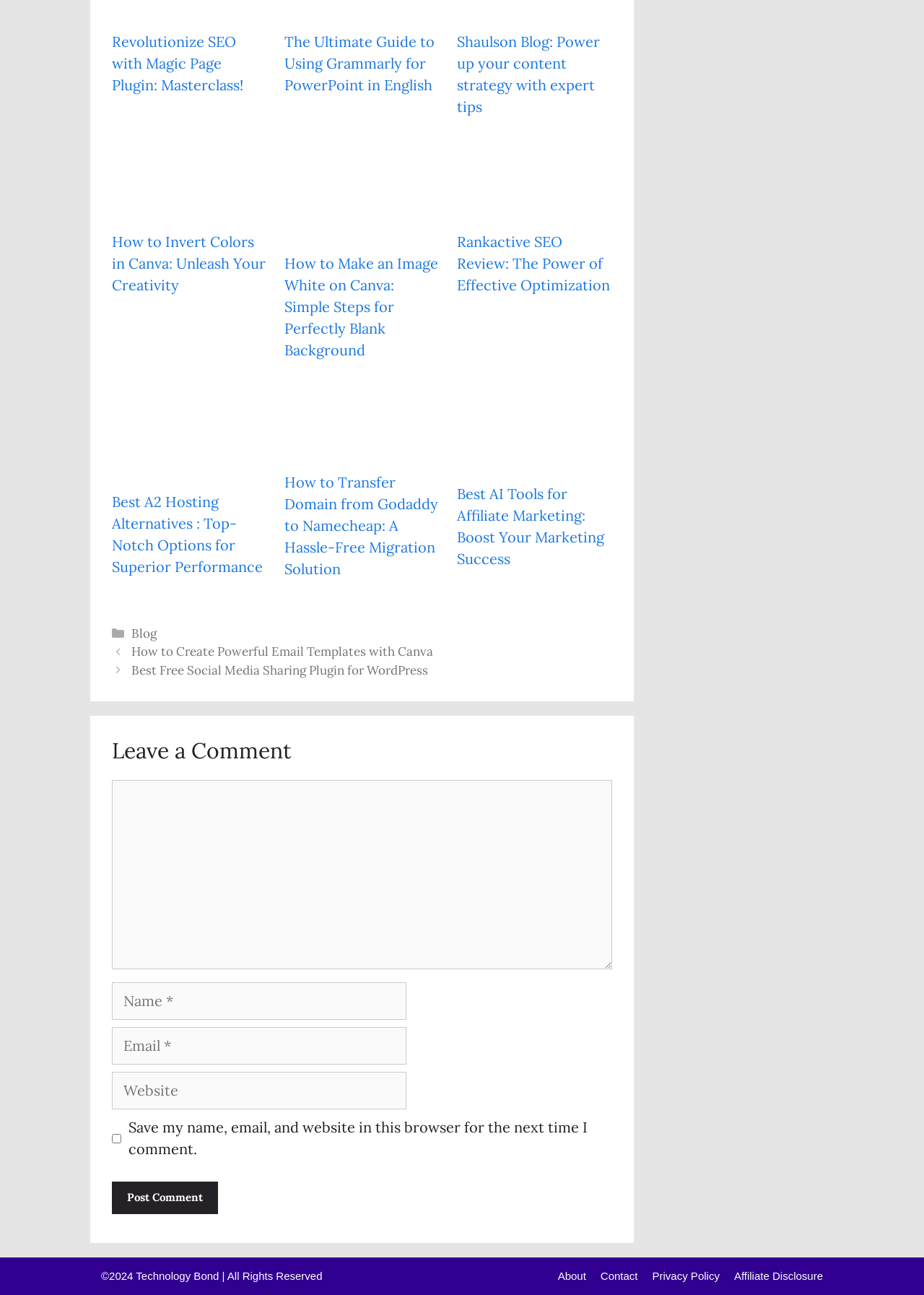Please specify the coordinates of the bounding box for the element that should be clicked to carry out this instruction: "Click on the 'How to Invert Colors in Canva' image". The coordinates must be four float numbers between 0 and 1, formatted as [left, top, right, bottom].

[0.121, 0.105, 0.288, 0.167]